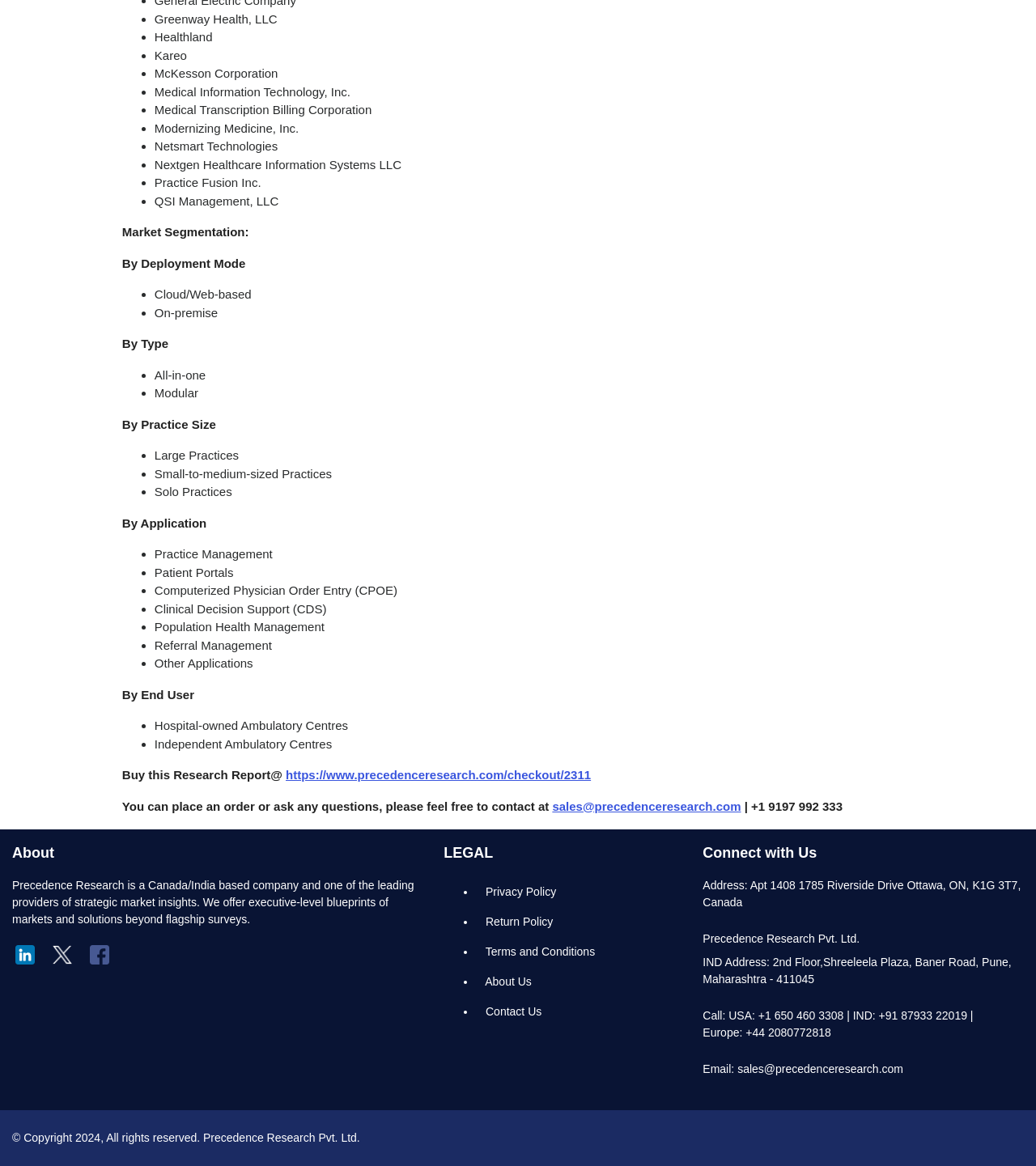Answer briefly with one word or phrase:
What is the company name listed first?

Greenway Health, LLC